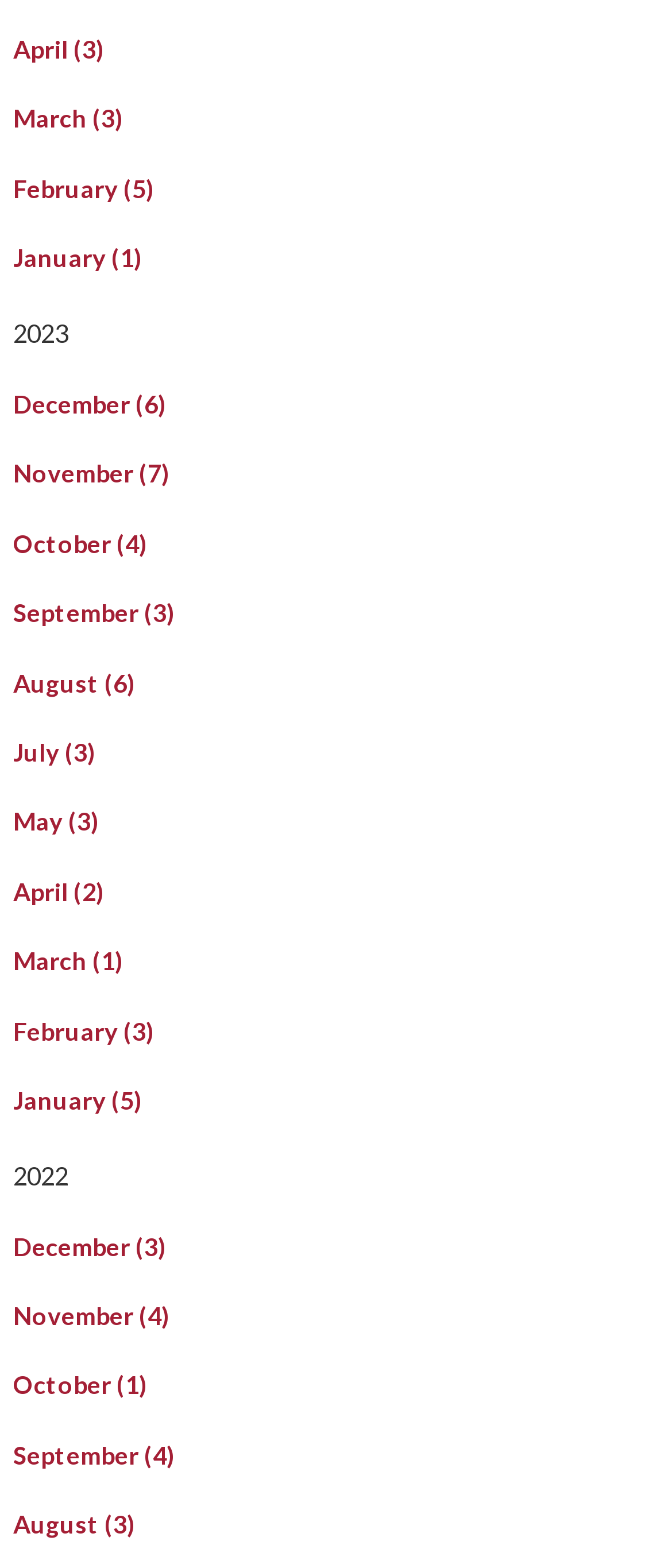Kindly determine the bounding box coordinates for the clickable area to achieve the given instruction: "Access August 2022 page".

[0.02, 0.961, 0.98, 0.984]